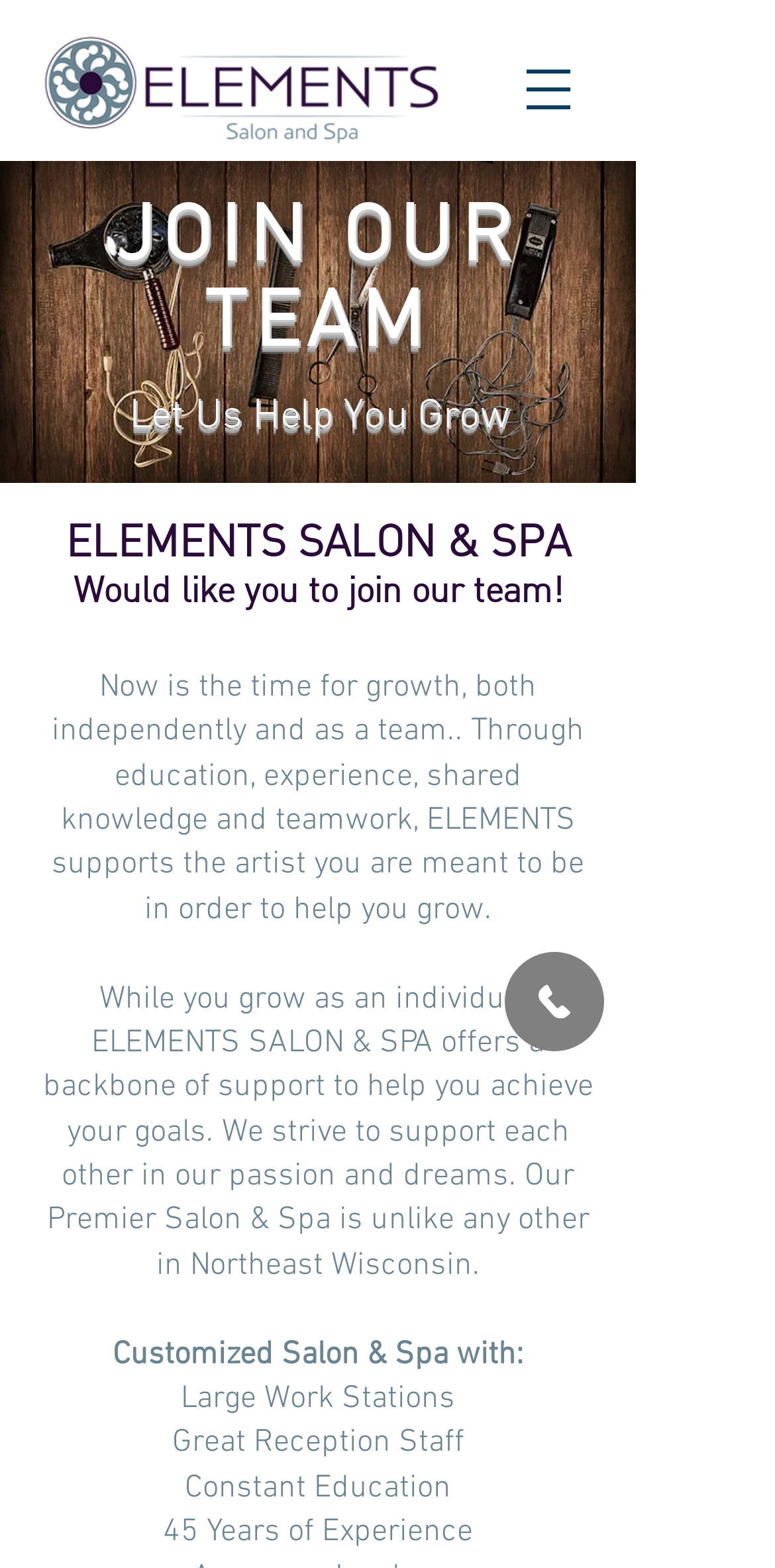From the webpage screenshot, identify the region described by Phone. Provide the bounding box coordinates as (top-left x, top-left y, bottom-right x, bottom-right y), with each value being a floating point number between 0 and 1.

[0.651, 0.607, 0.779, 0.67]